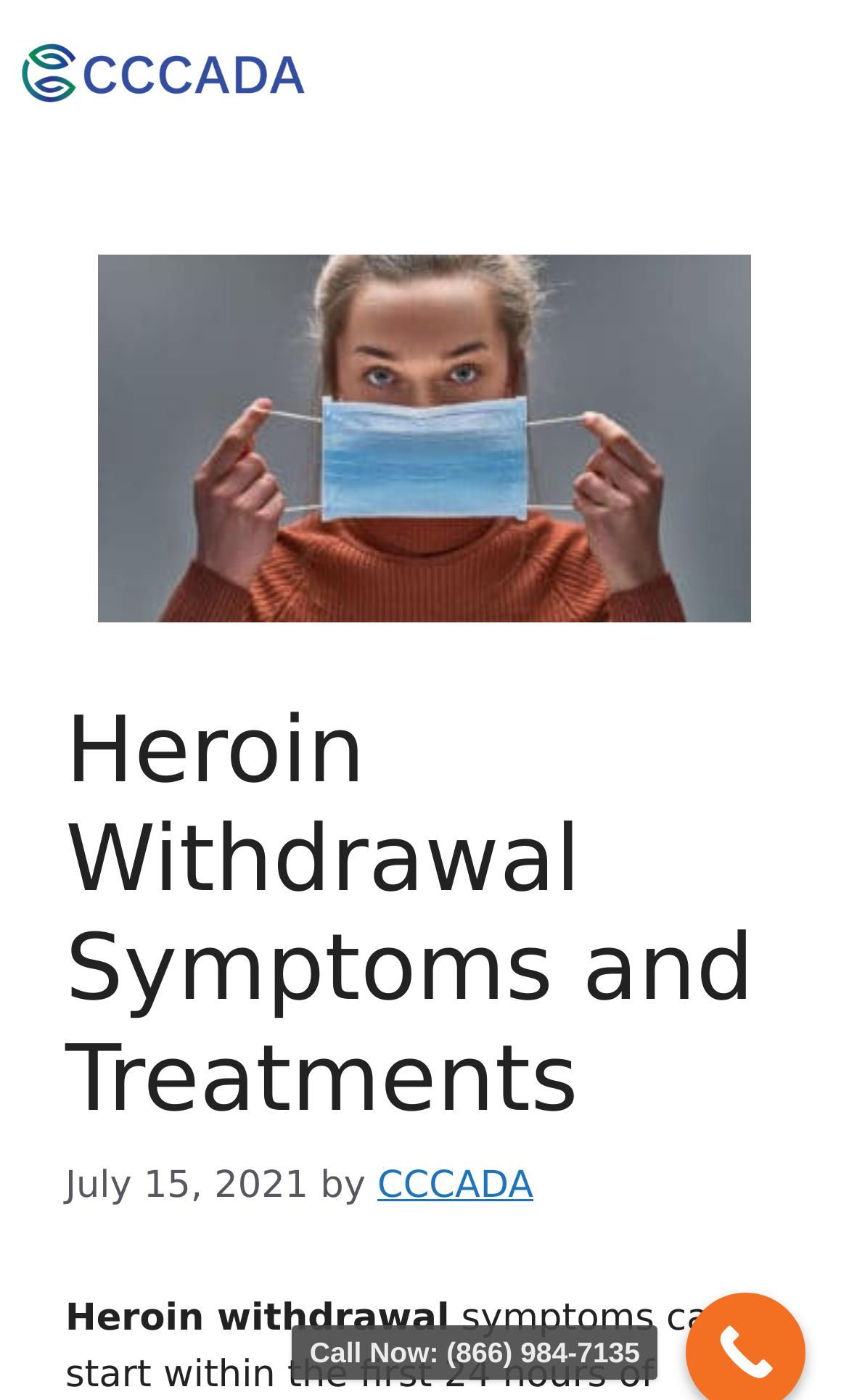What is the position of the header in the webpage?
Give a one-word or short-phrase answer derived from the screenshot.

Top